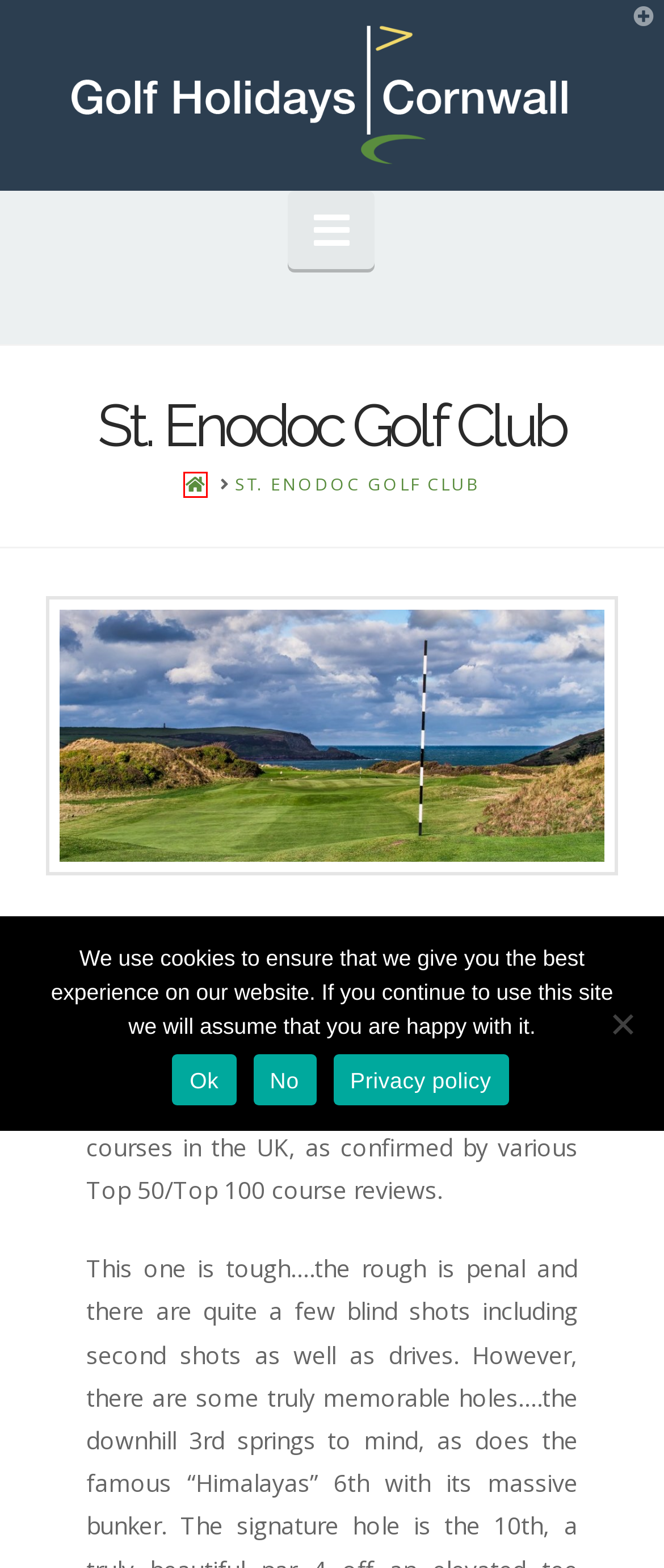Analyze the screenshot of a webpage featuring a red rectangle around an element. Pick the description that best fits the new webpage after interacting with the element inside the red bounding box. Here are the candidates:
A. Covid-19 statement
B. Privacy Policy - Golf Holidays Cornwall
C. Partner Links - Golf Holidays Cornwall
D. Golf Holidays Cornwall | Golf Breaks & Tours in Cornwall & Devon | Home
E. Accommodation and golf course map - Golf Holidays Cornwall
F. Login - Golf Holidays Cornwall
G. Enquiry Form - Golf Holidays in Cornwall and Devon
H. Web Design Cornwall

D